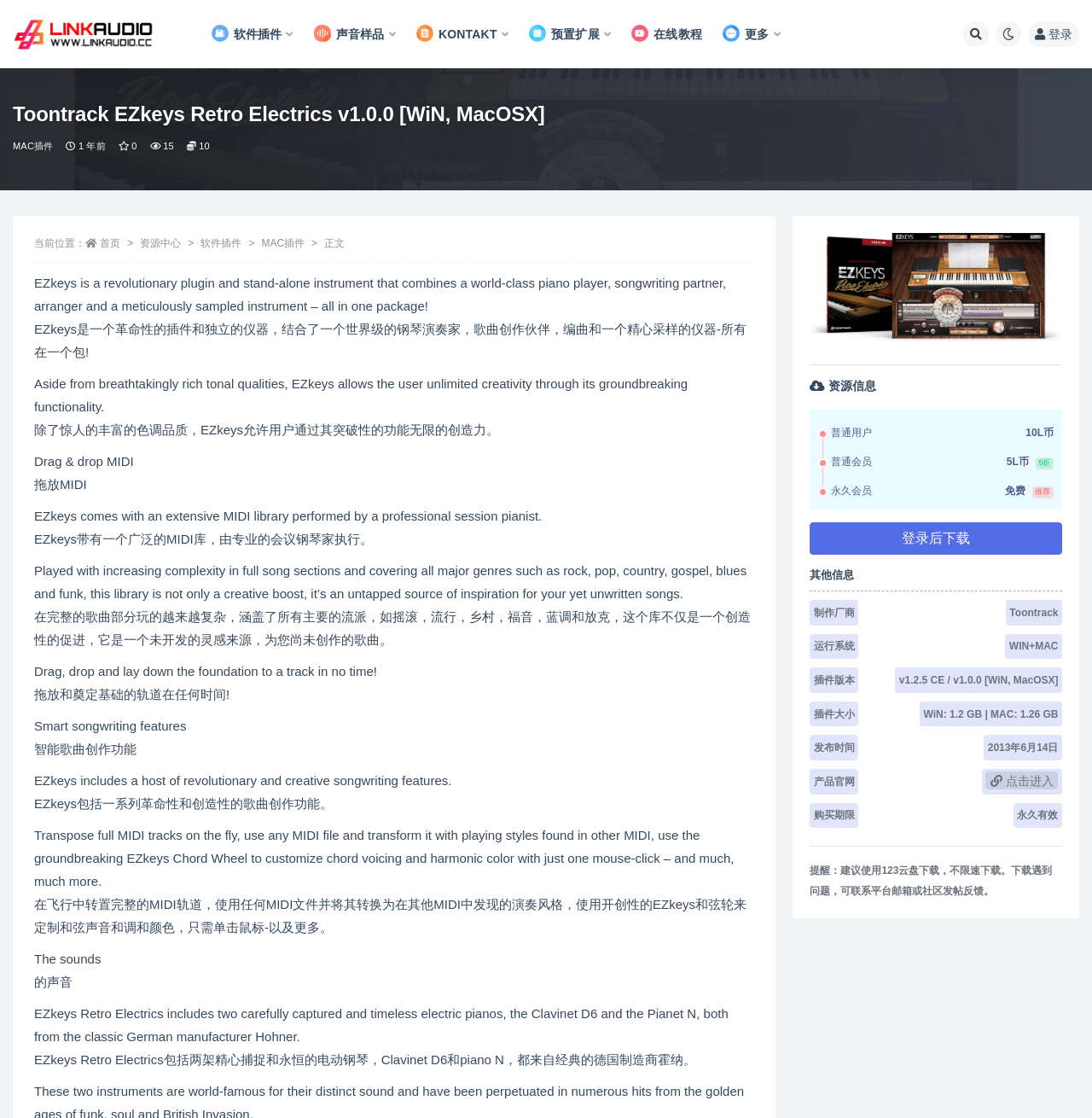What is the size of the plugin for MAC?
Respond to the question with a single word or phrase according to the image.

1.26 GB